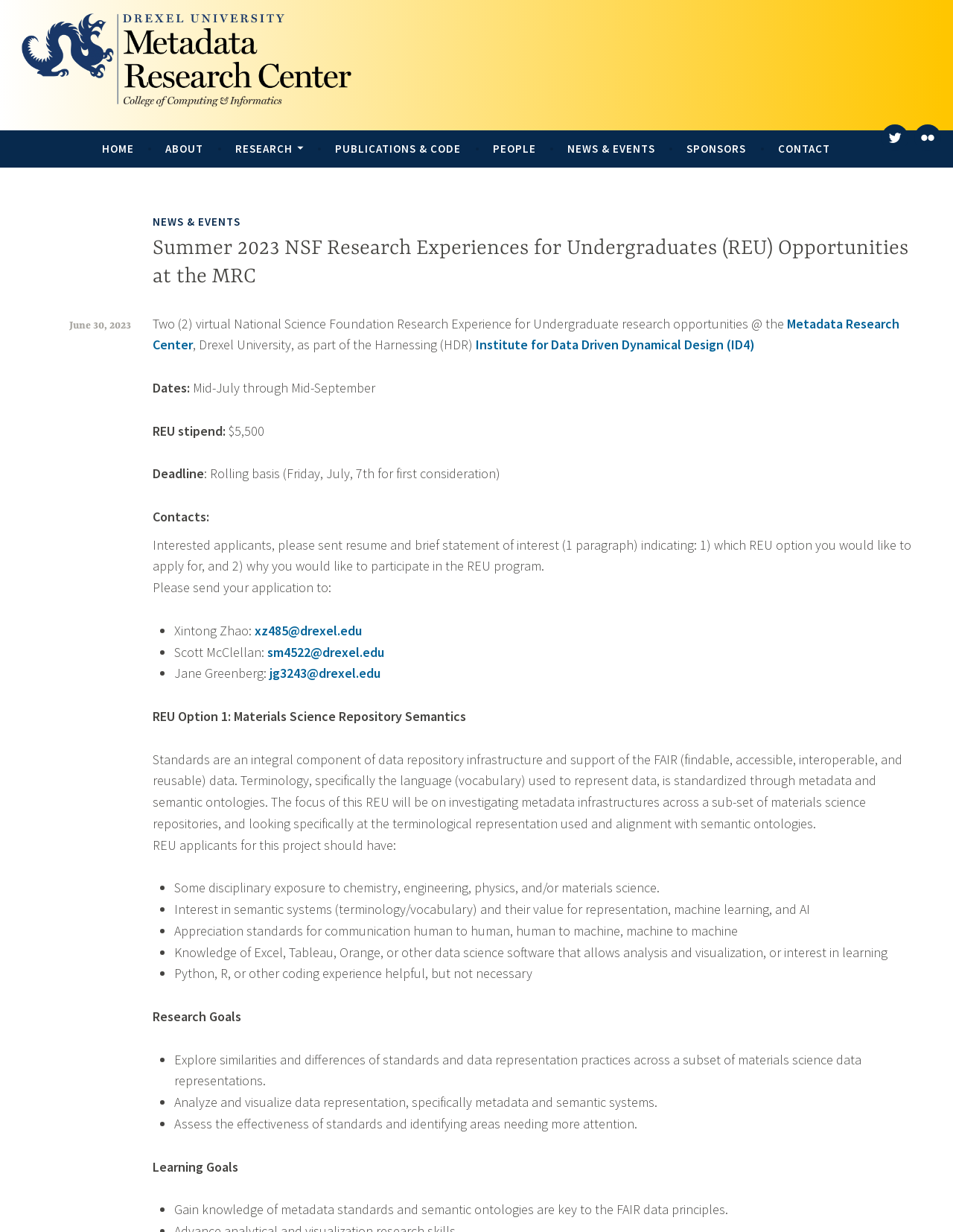Extract the bounding box coordinates for the HTML element that matches this description: "June 30, 2023July 3, 2023". The coordinates should be four float numbers between 0 and 1, i.e., [left, top, right, bottom].

[0.073, 0.259, 0.138, 0.269]